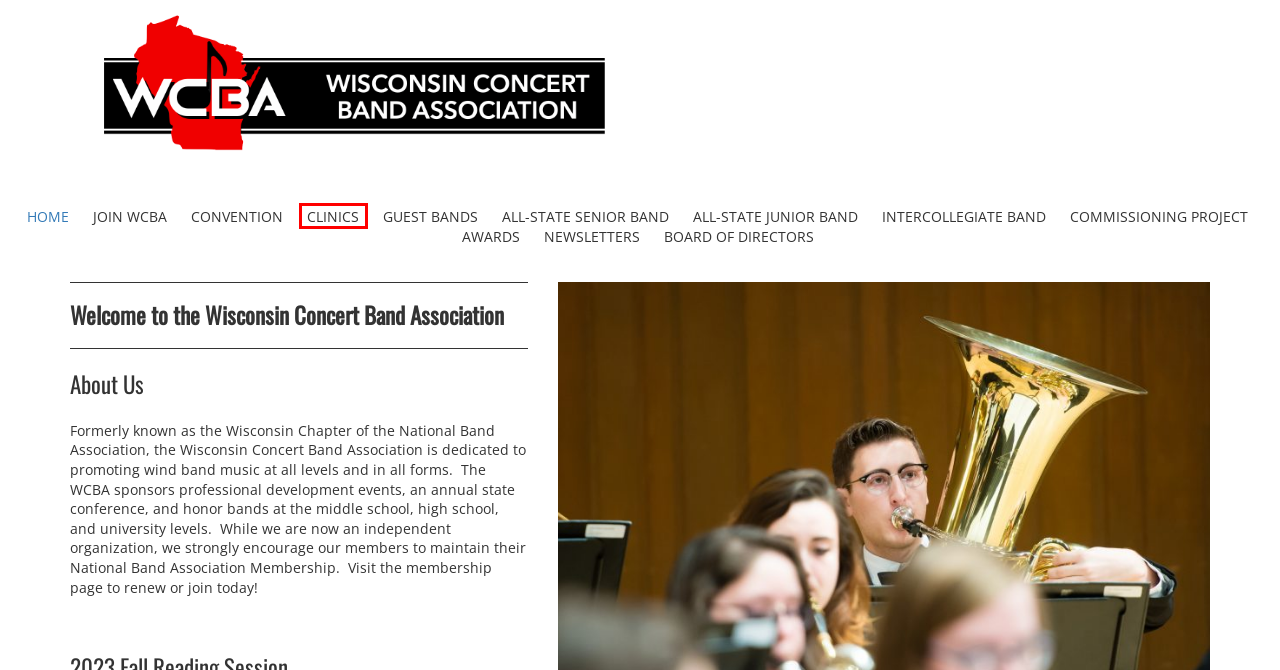You are provided with a screenshot of a webpage that includes a red rectangle bounding box. Please choose the most appropriate webpage description that matches the new webpage after clicking the element within the red bounding box. Here are the candidates:
A. Commissioning Project | Wisconsin Concert Band Association
B. Newsletters | Wisconsin Concert Band Association
C. Awards | Wisconsin Concert Band Association
D. Intercollegiate Band | Wisconsin Concert Band Association
E. All-State Junior Band | Wisconsin Concert Band Association
F. Clinics | Wisconsin Concert Band Association
G. All-State Senior Band | Wisconsin Concert Band Association
H. Board of Directors | Wisconsin Concert Band Association

F